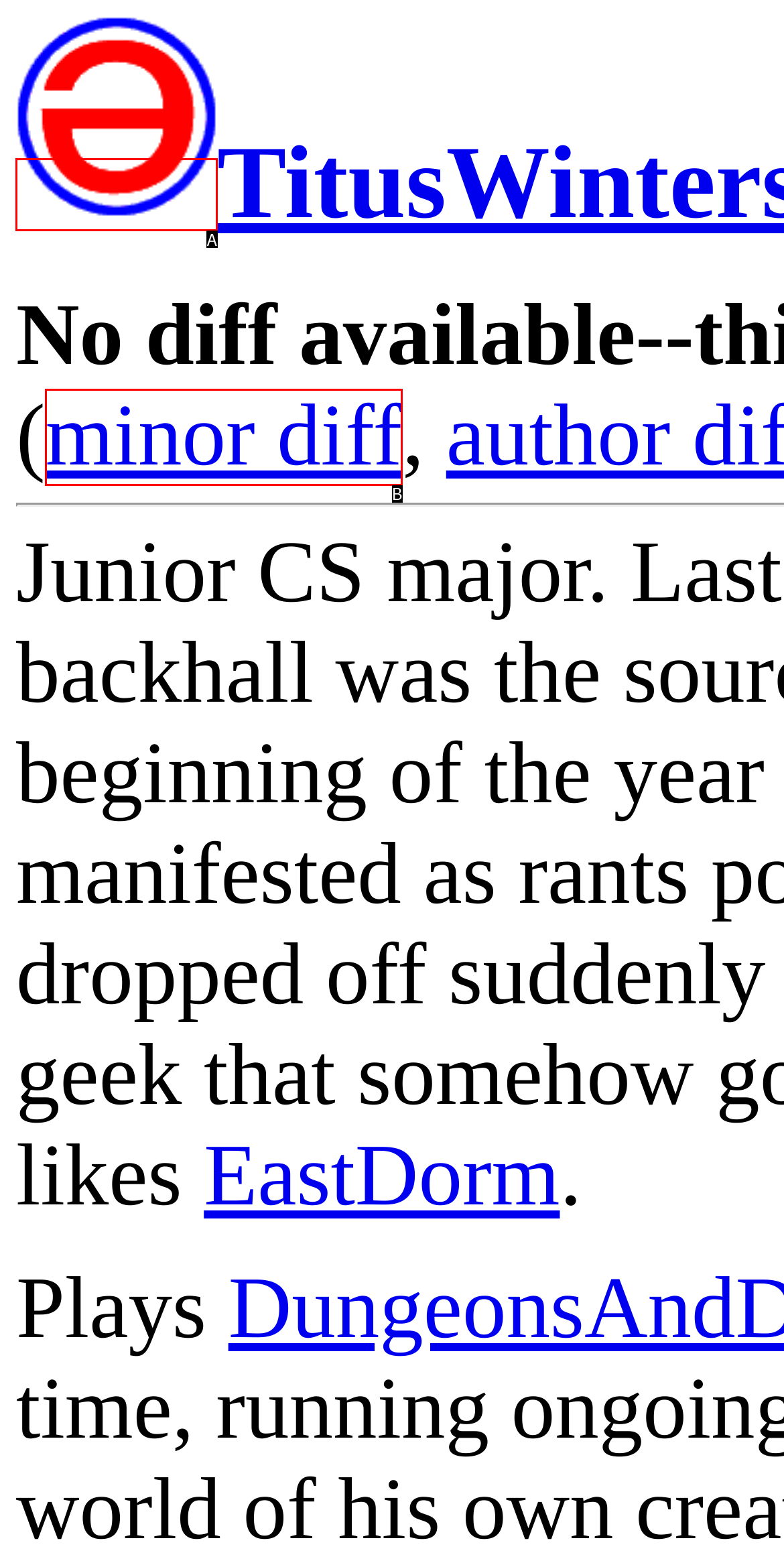Identify the letter that best matches this UI element description: parent_node: TitusWinters
Answer with the letter from the given options.

A